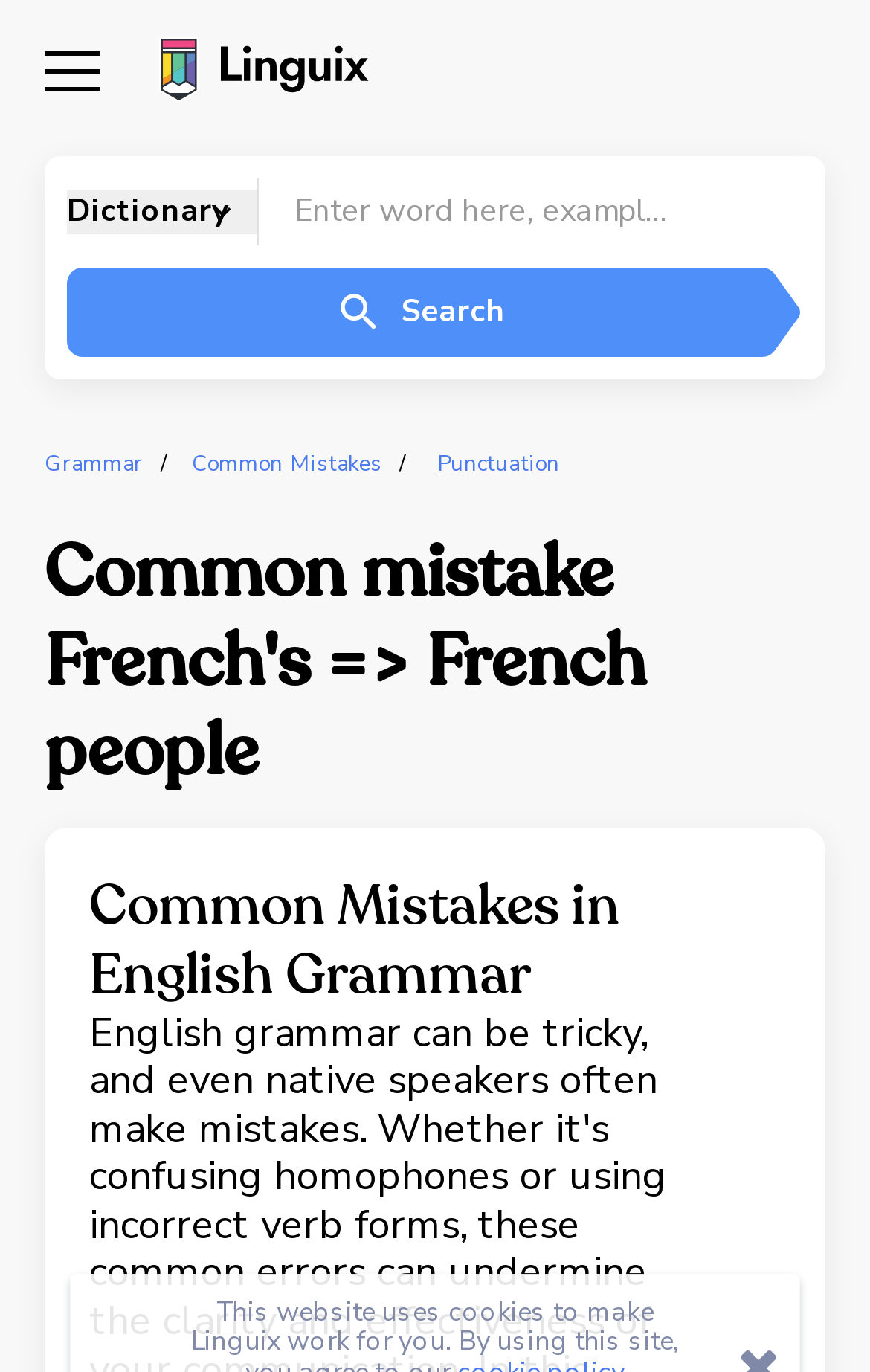Determine the bounding box coordinates of the element that should be clicked to execute the following command: "Click on 行銷診斷".

None